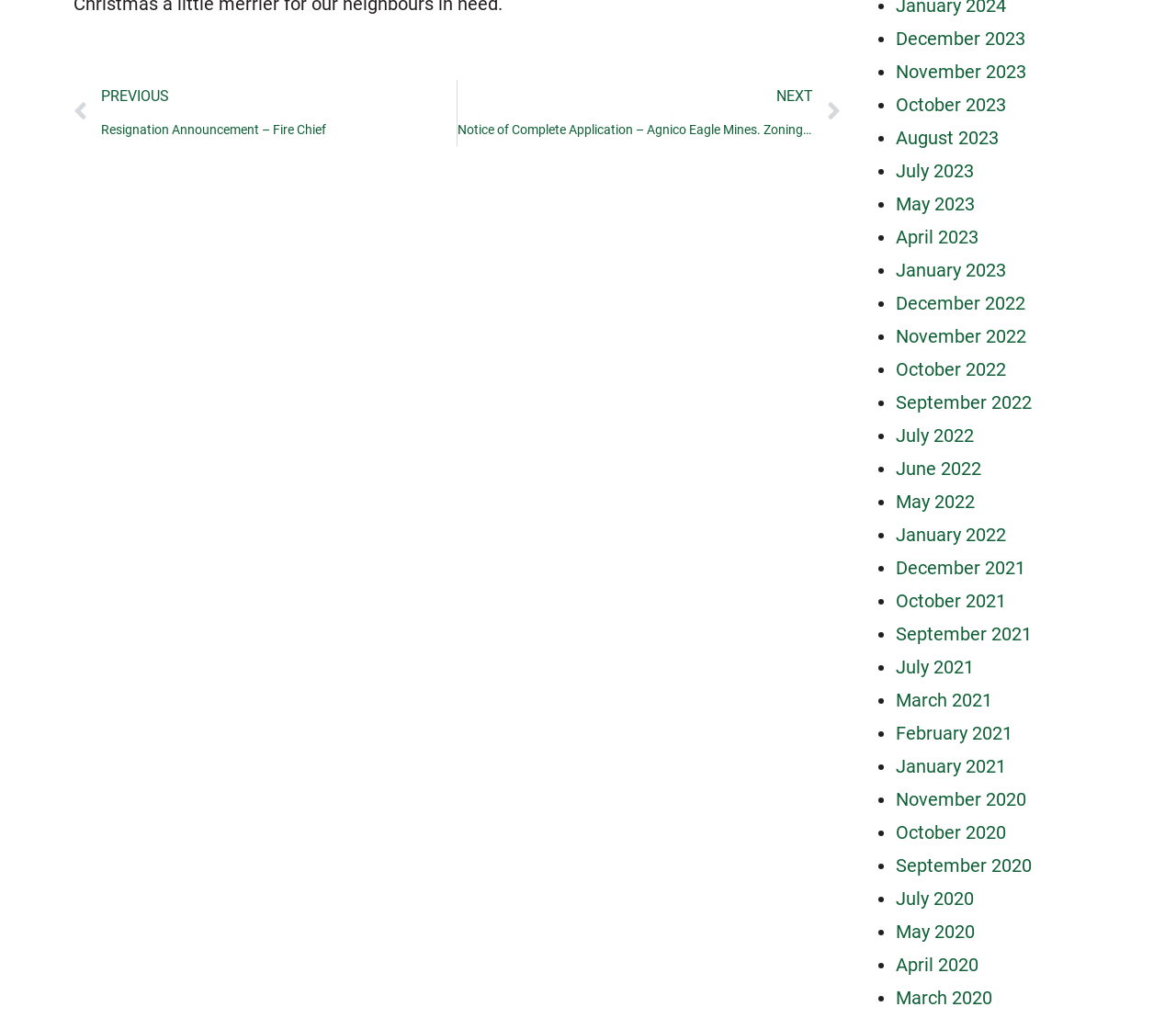Please mark the clickable region by giving the bounding box coordinates needed to complete this instruction: "Go to next page".

[0.389, 0.079, 0.715, 0.144]